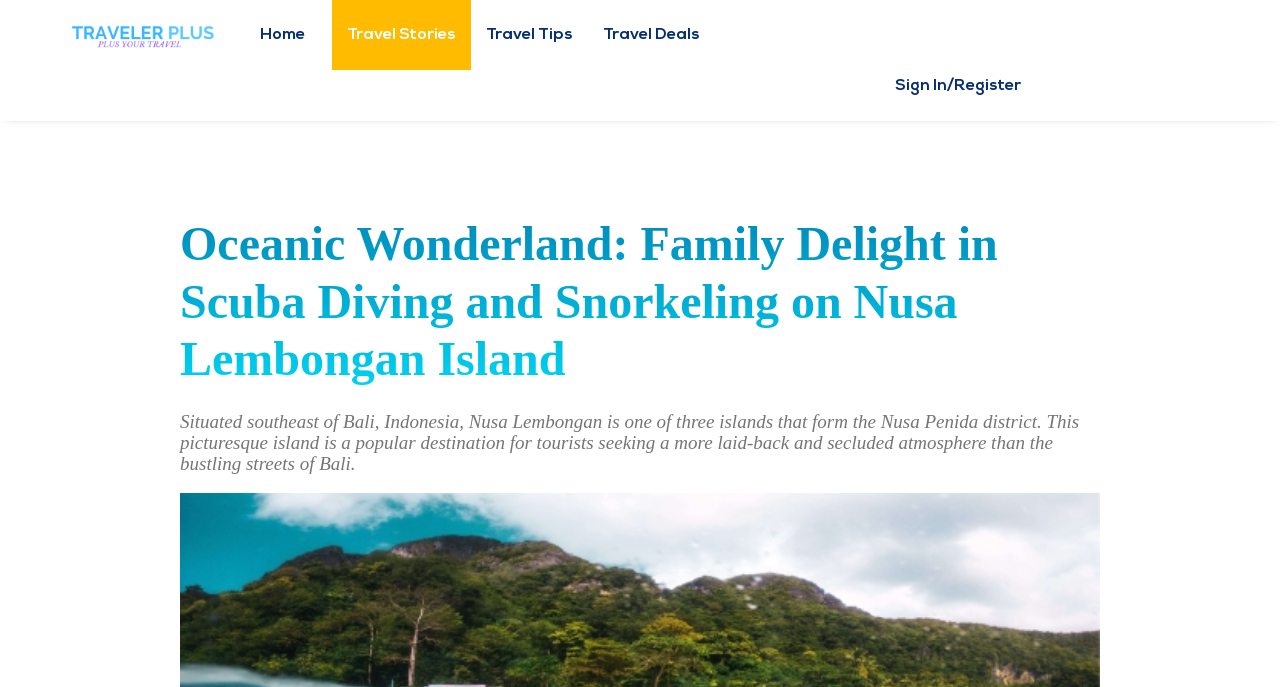Find the bounding box of the UI element described as follows: "Travel Deals".

[0.459, 0.0, 0.559, 0.102]